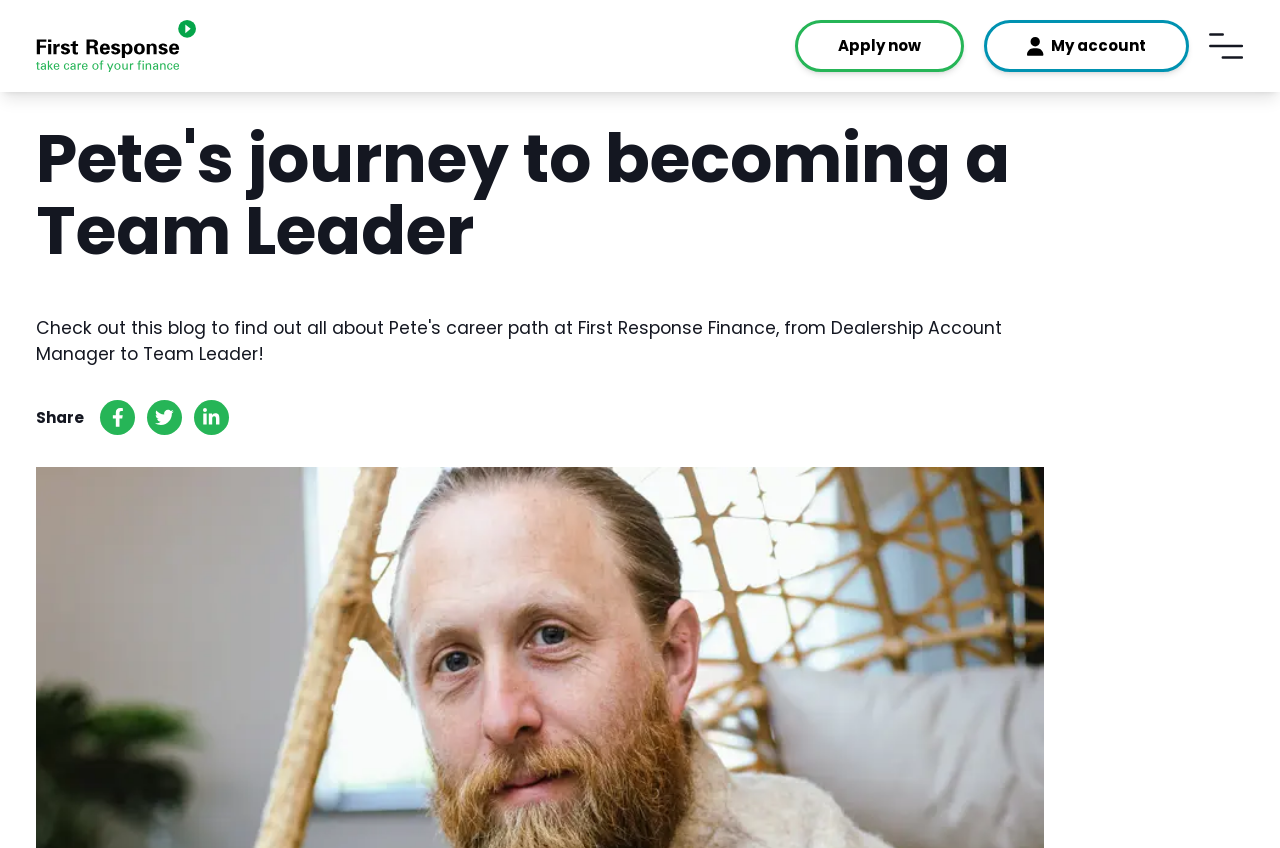Illustrate the webpage thoroughly, mentioning all important details.

The webpage is about Pete's career journey at First Response Finance, from Dealership Account Manager to Team Leader. At the top left of the page, there is the First Response Finance logo, which is an image linked to the company's website. Next to the logo, there are three links: "Apply now", "My account", and a button to open the navigation menu.

Below the top navigation bar, there are two headings. The first heading is "Pete's journey to becoming a Team Leader", and the second heading is a brief summary of Pete's career path at First Response Finance. 

On the top right side of the page, there is a "Share" button, accompanied by three social media buttons: Facebook, Twitter, and LinkedIn. These buttons are positioned closely together, allowing users to easily share the blog post on their preferred social media platforms.